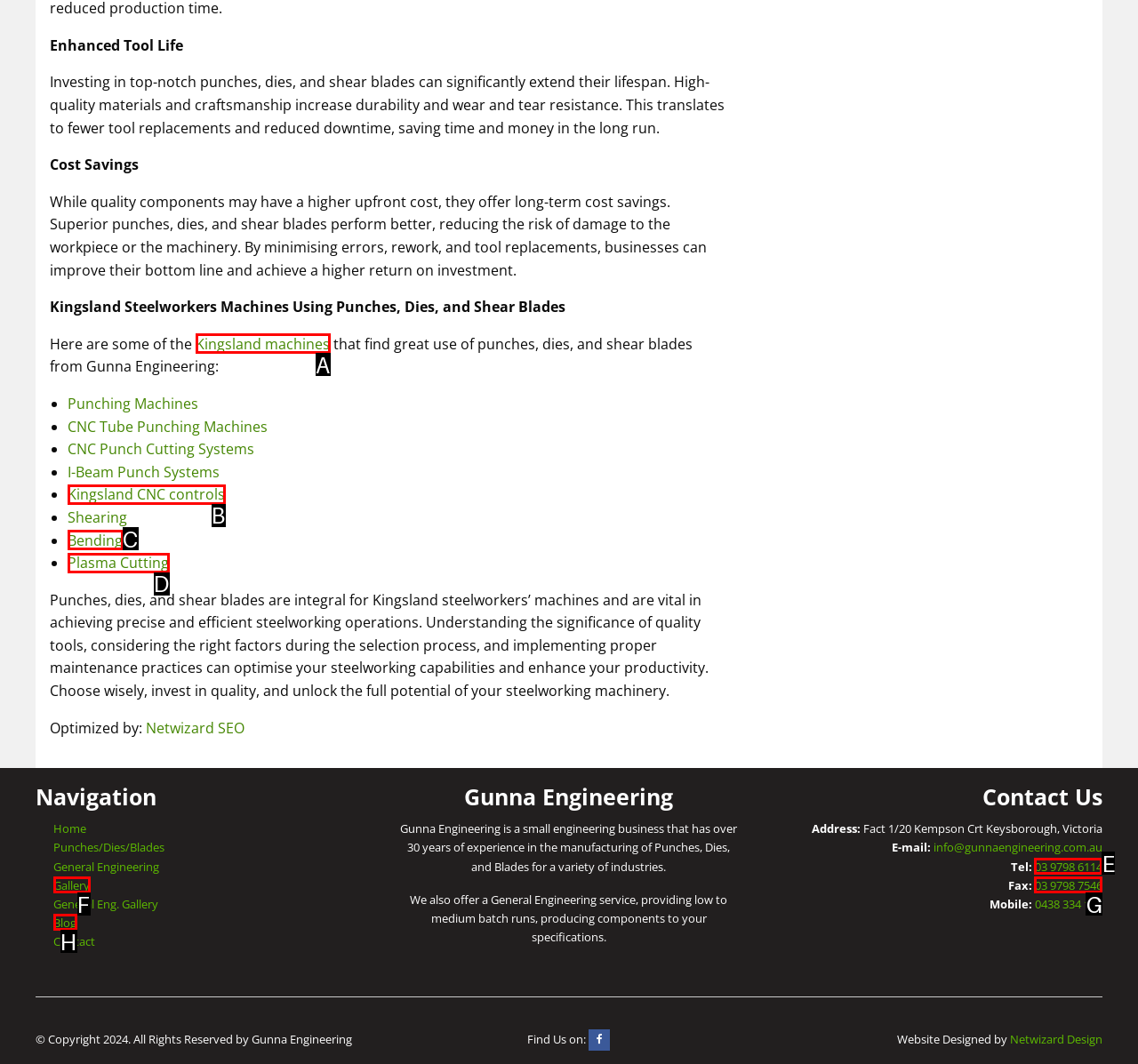Find the option that matches this description: Kingsland machines
Provide the matching option's letter directly.

A